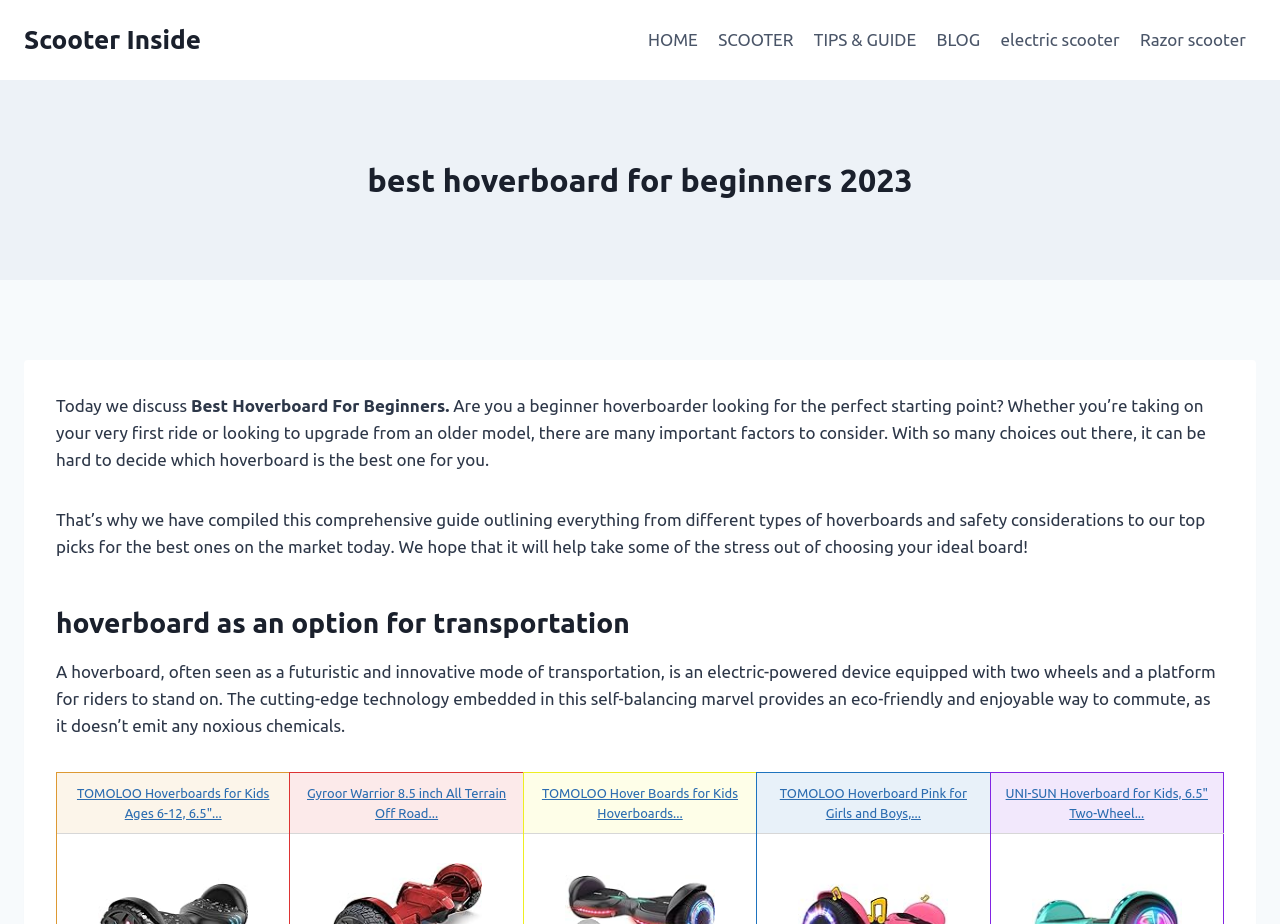What is the tone of the webpage?
Carefully examine the image and provide a detailed answer to the question.

The webpage is written in an informative tone, providing detailed information about hoverboards and guiding beginners to make an informed decision when choosing a hoverboard.